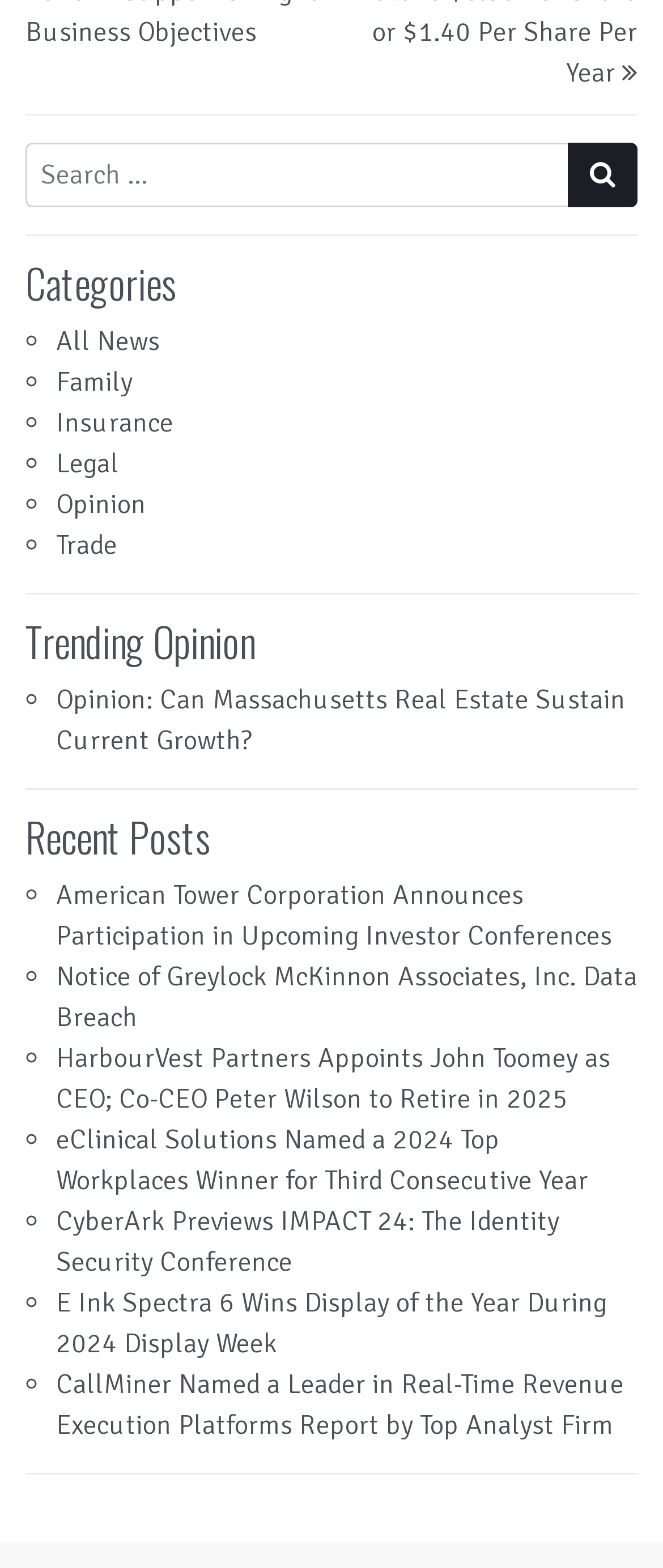Locate the bounding box coordinates of the area where you should click to accomplish the instruction: "Search for something".

[0.038, 0.091, 0.859, 0.132]